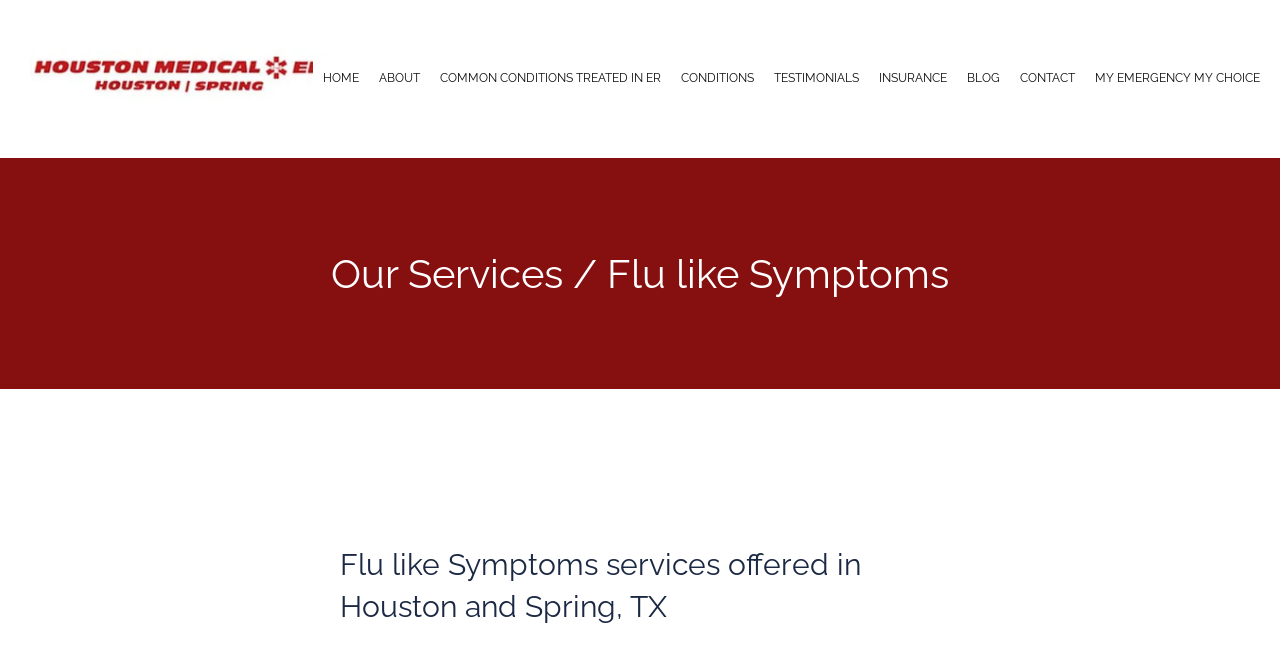What is the topic of the article on this webpage?
Please ensure your answer to the question is detailed and covers all necessary aspects.

I found the answer by looking at the heading element 'Our Services / Flu like Symptoms' inside the article element. This heading indicates that the topic of the article is 'Flu like Symptoms'.